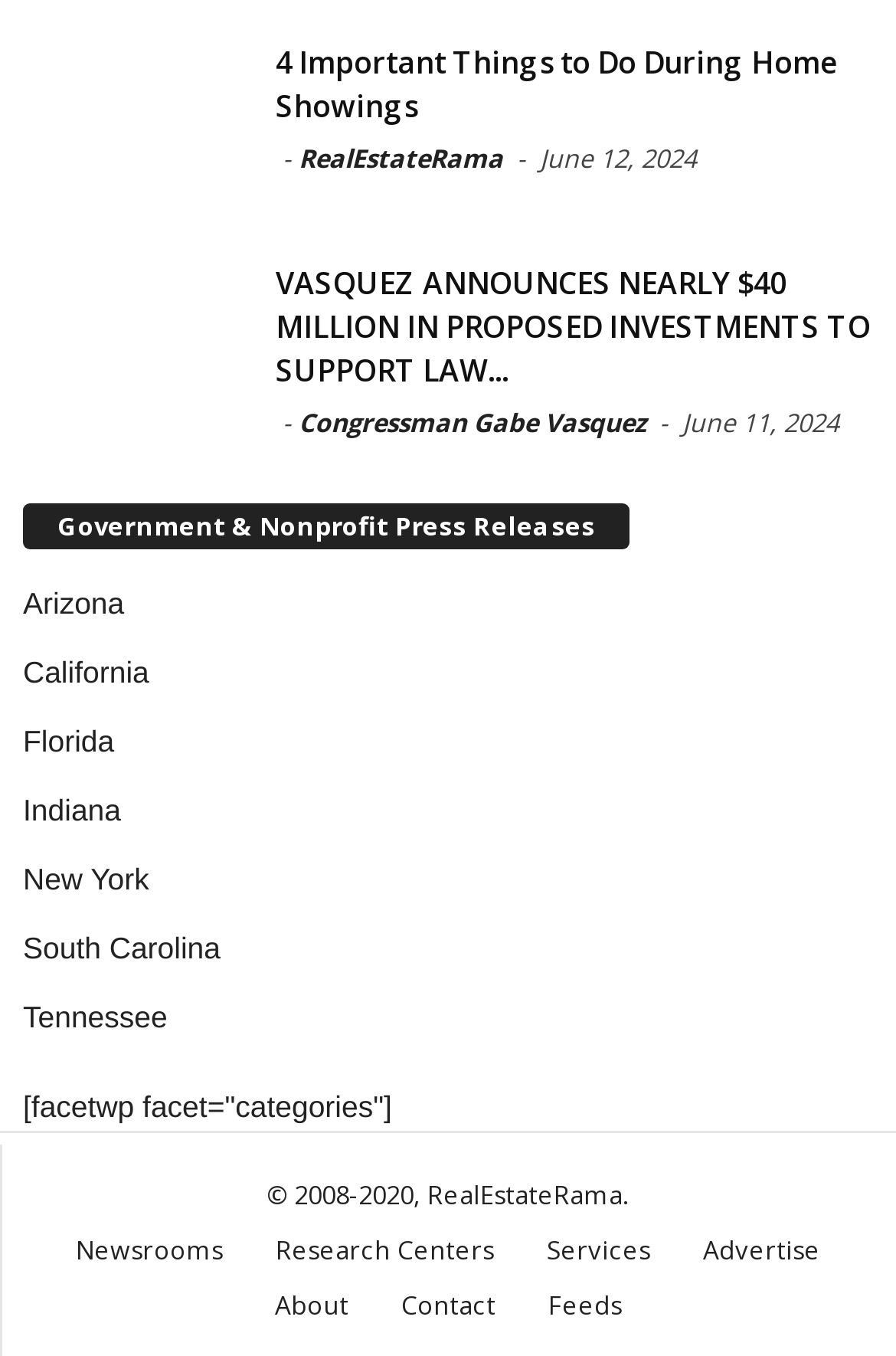Determine the bounding box coordinates of the element that should be clicked to execute the following command: "Read article about home showings".

[0.026, 0.03, 0.282, 0.157]